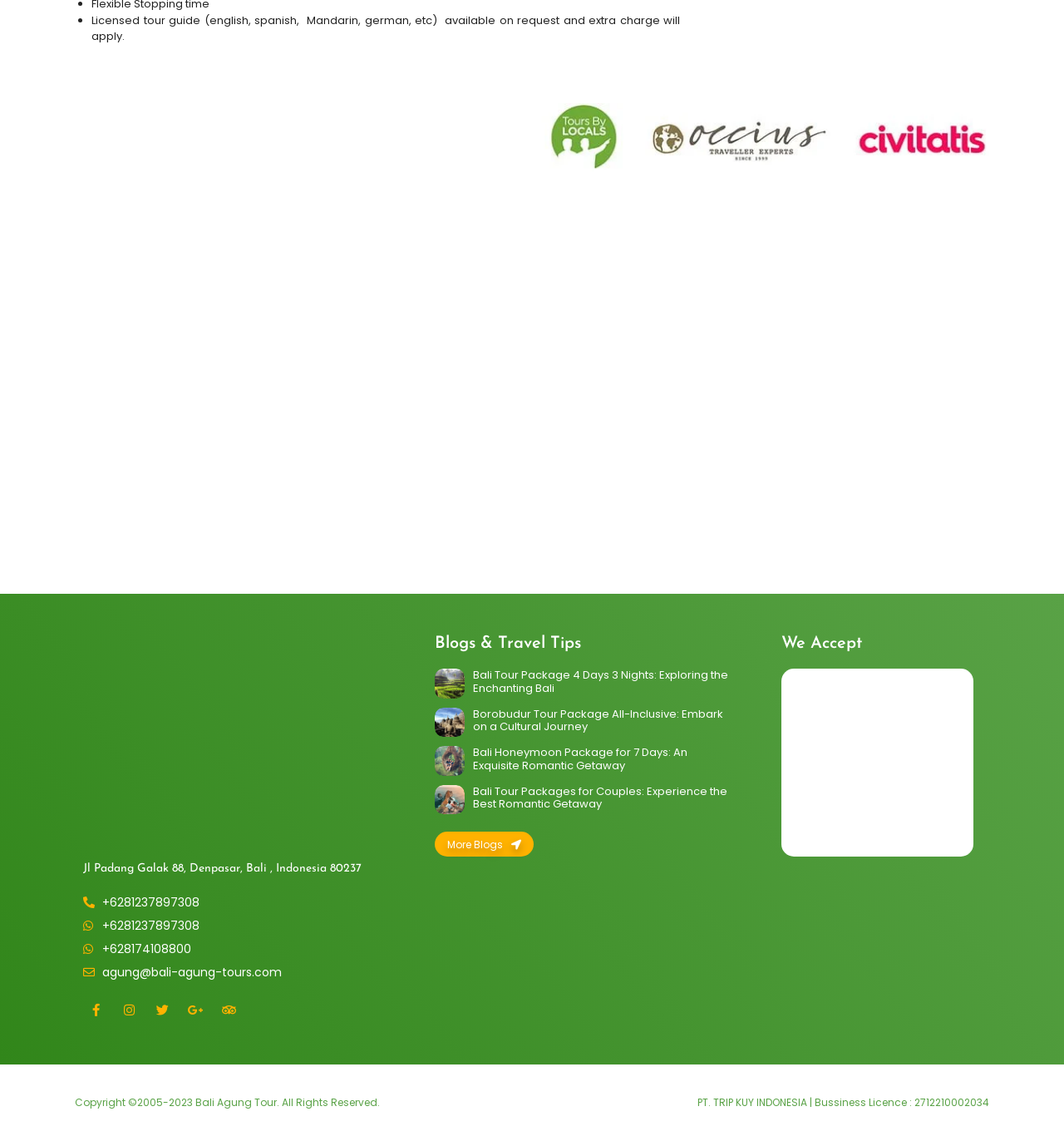Provide a single word or phrase to answer the given question: 
What is the address of Bali Agung Tour?

Jl Padang Galak 88, Denpasar, Bali, Indonesia 80237